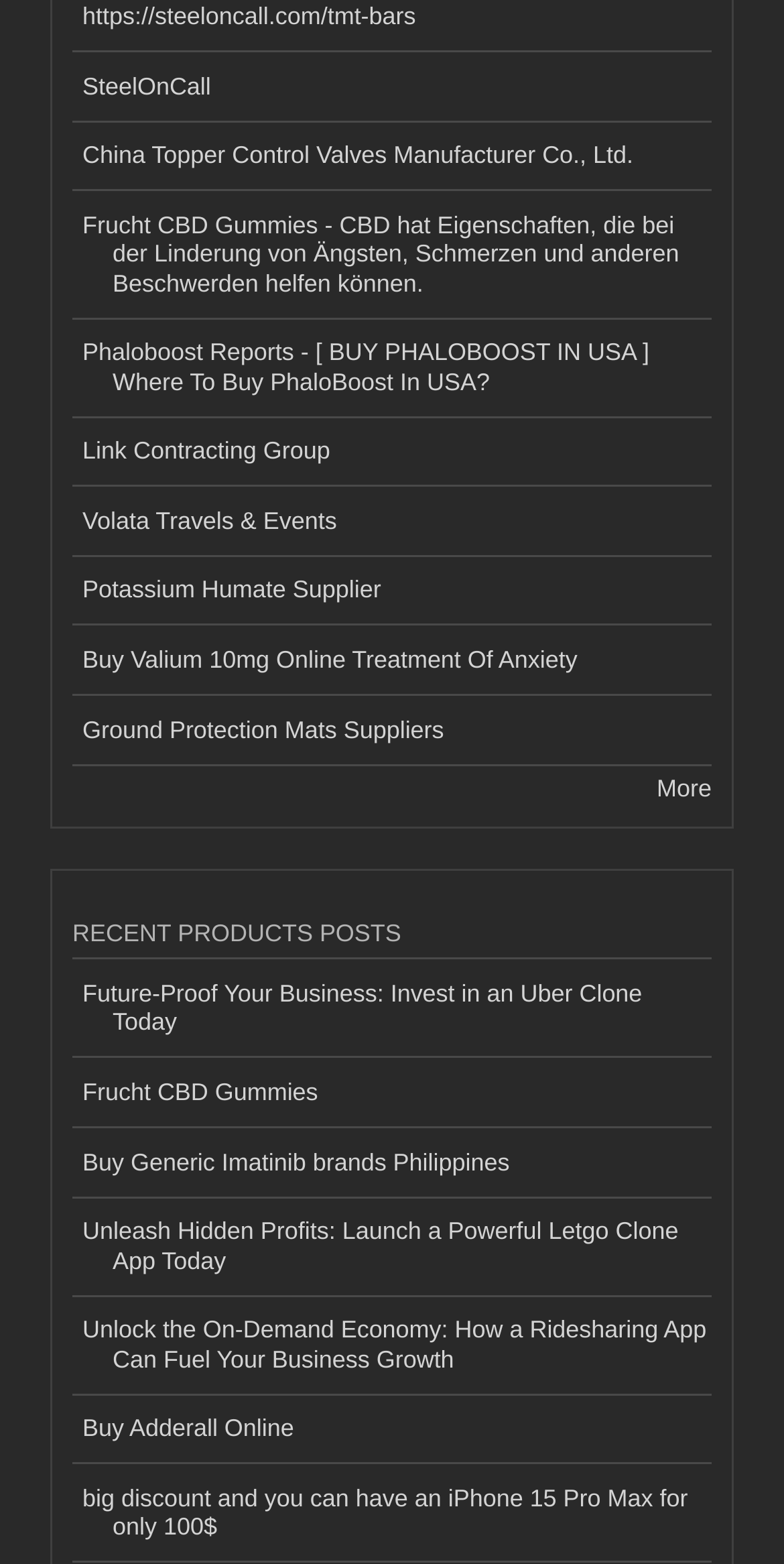What is the last link on the webpage?
Using the image, answer in one word or phrase.

big discount and you can have an iPhone 15 Pro Max for only 100$